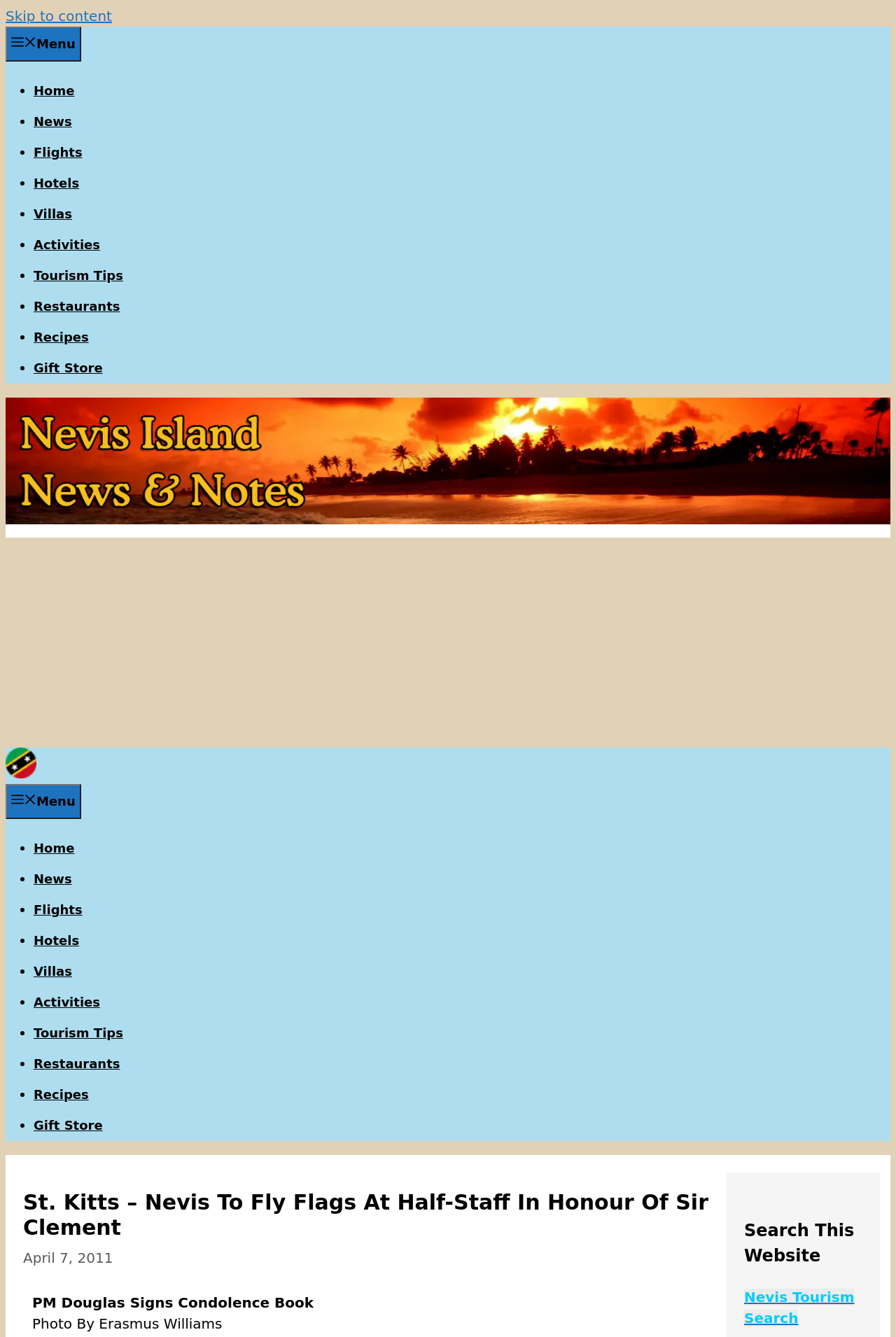Show the bounding box coordinates of the region that should be clicked to follow the instruction: "Search this website."

[0.83, 0.911, 0.962, 0.949]